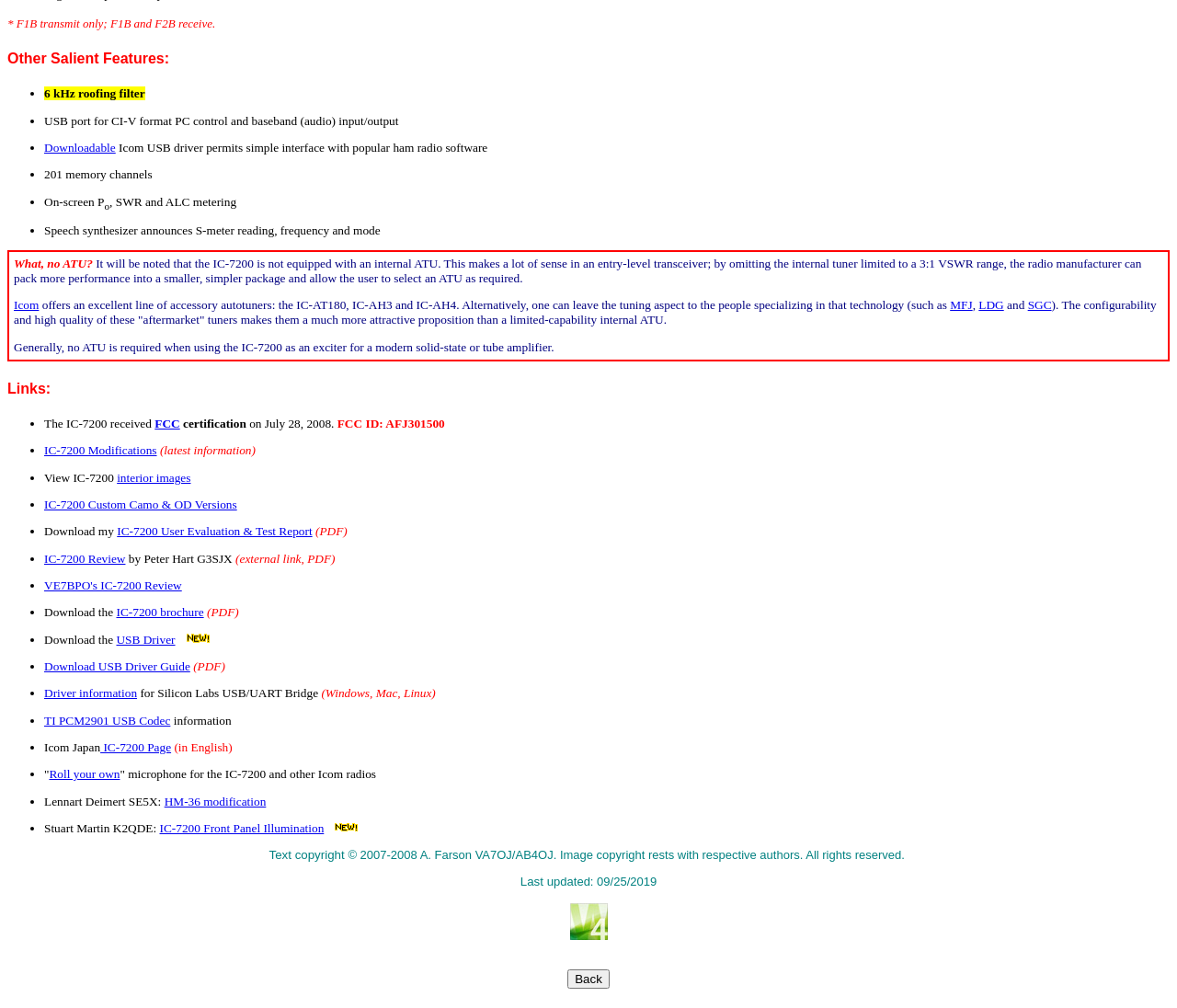Please give a short response to the question using one word or a phrase:
How many memory channels does the IC-7200 have?

201